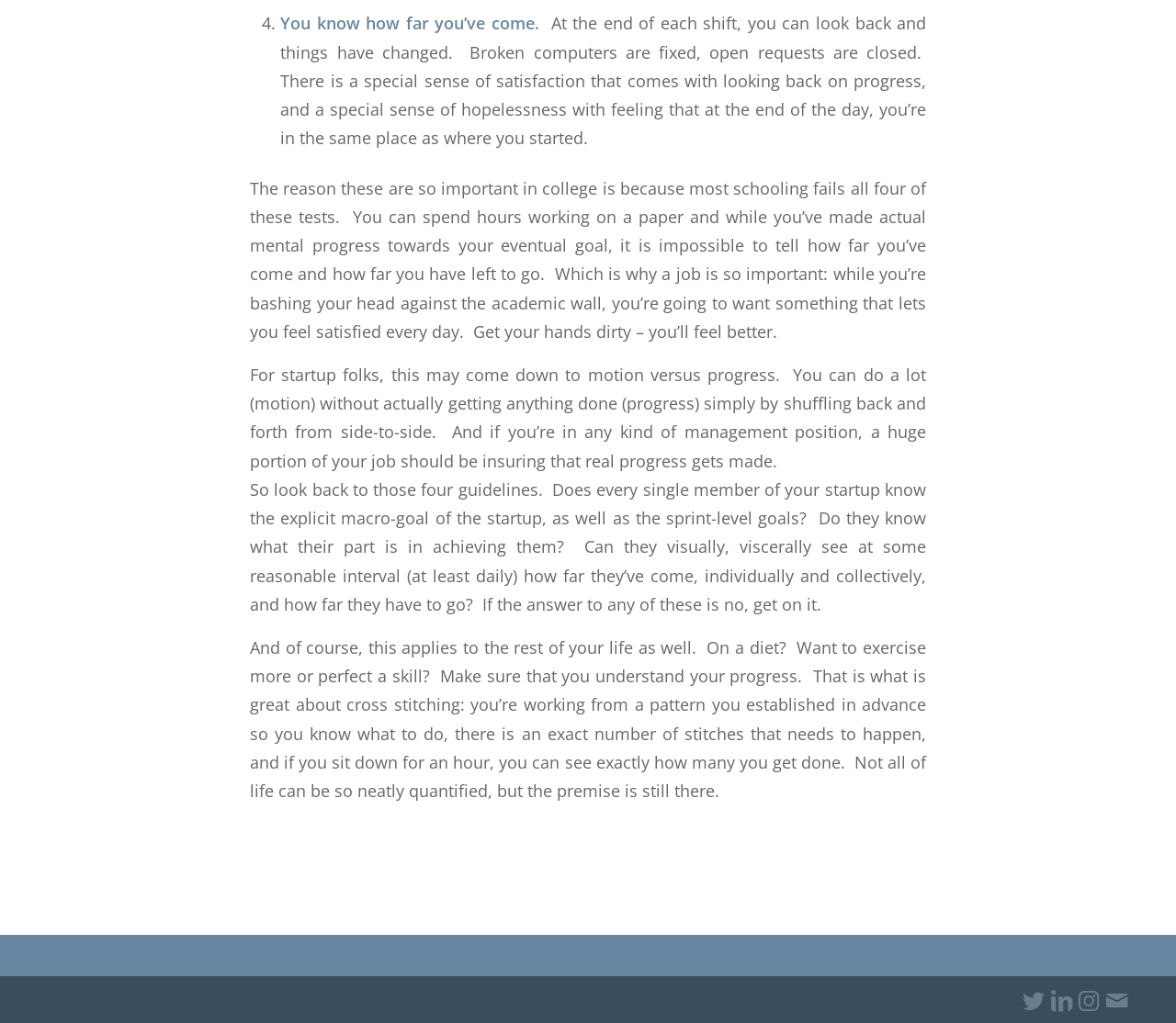What is the example of a skill that can be tracked?
Using the image as a reference, answer the question in detail.

The author uses cross stitching as an example of a skill that can be tracked and measured, where one can see exactly how many stitches they've completed and how far they have to go to finish the pattern.